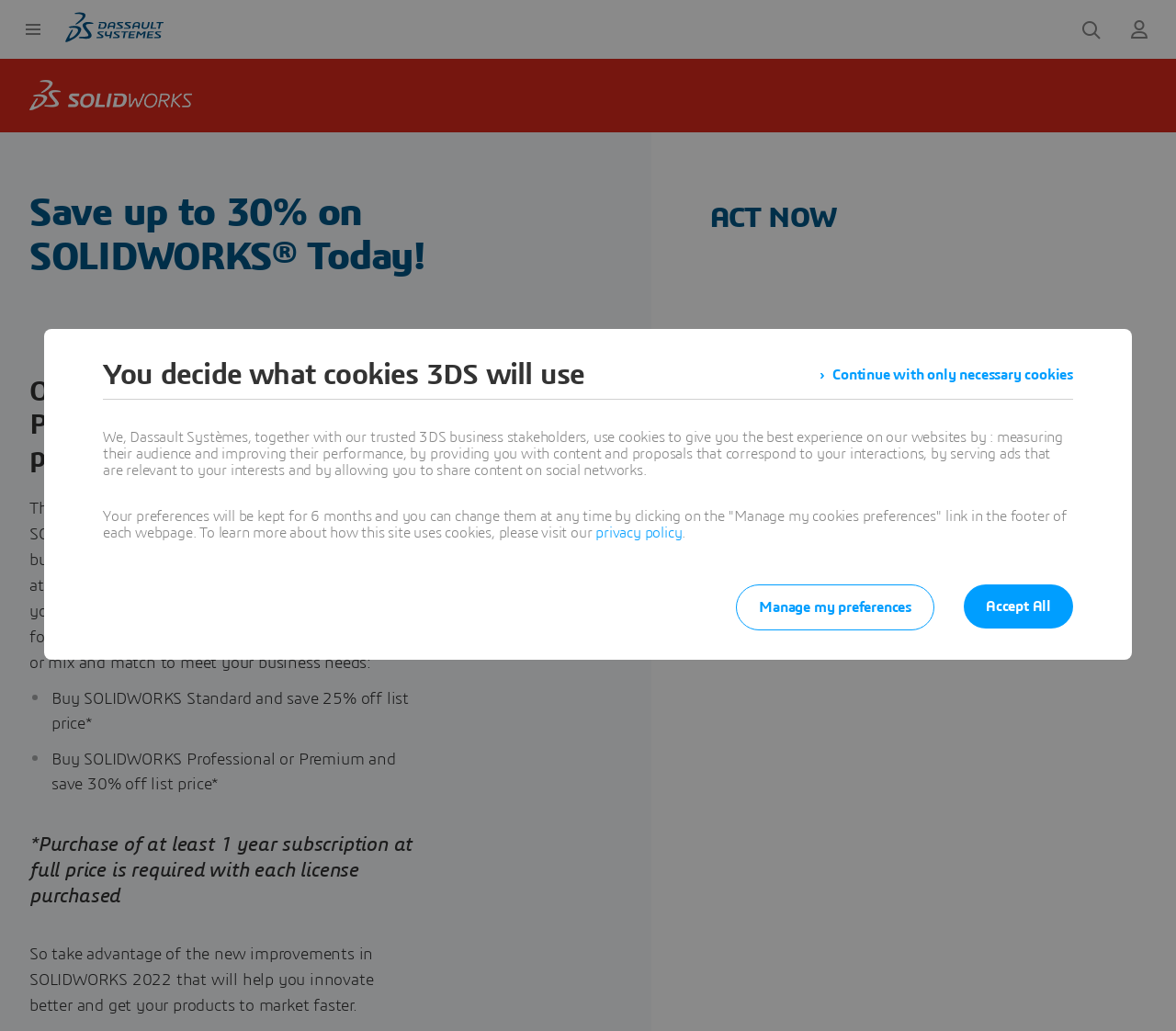Based on the provided description, "Freedom Of Information Act", find the bounding box of the corresponding UI element in the screenshot.

None